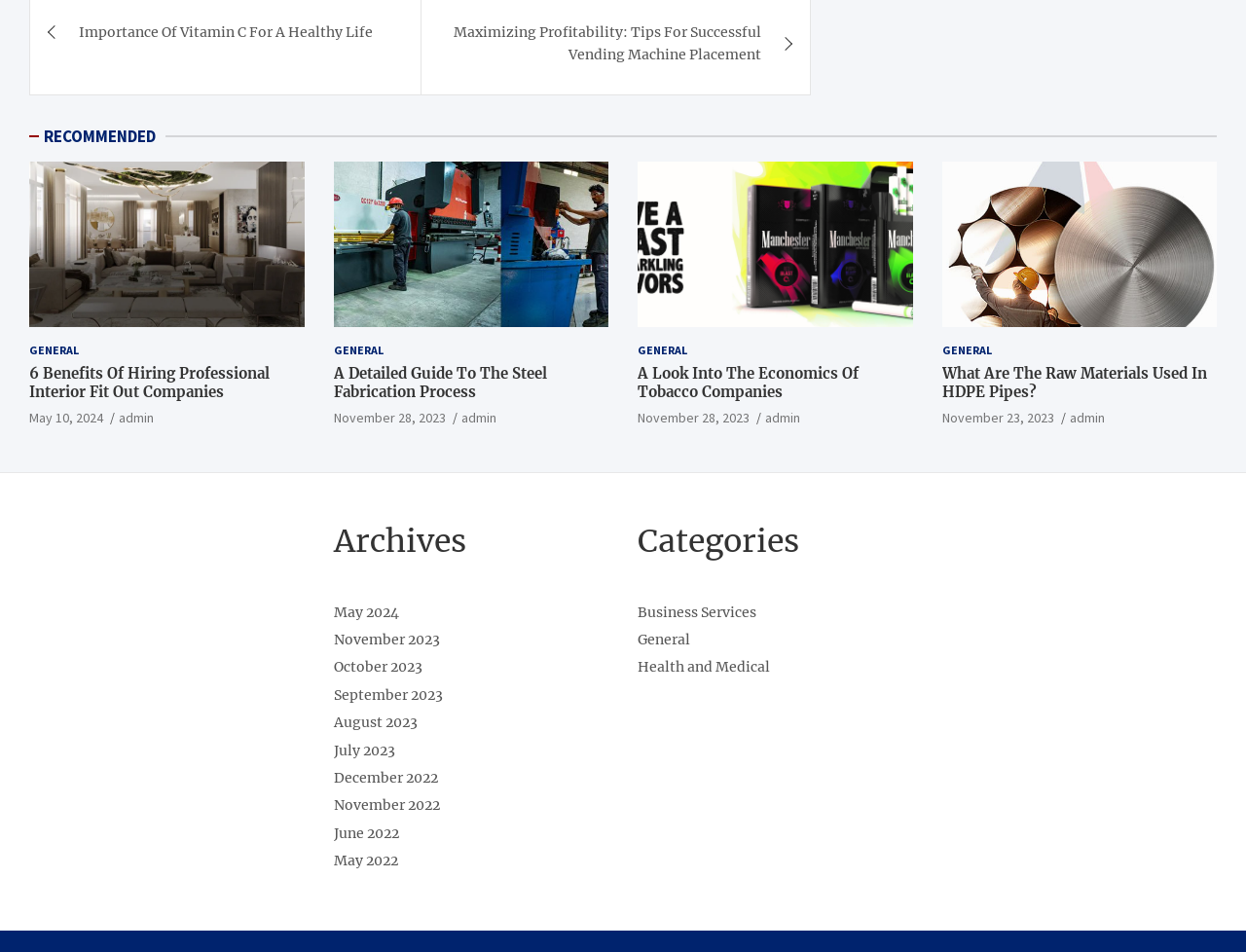Using the provided description RECOMMENDED, find the bounding box coordinates for the UI element. Provide the coordinates in (top-left x, top-left y, bottom-right x, bottom-right y) format, ensuring all values are between 0 and 1.

[0.035, 0.132, 0.125, 0.154]